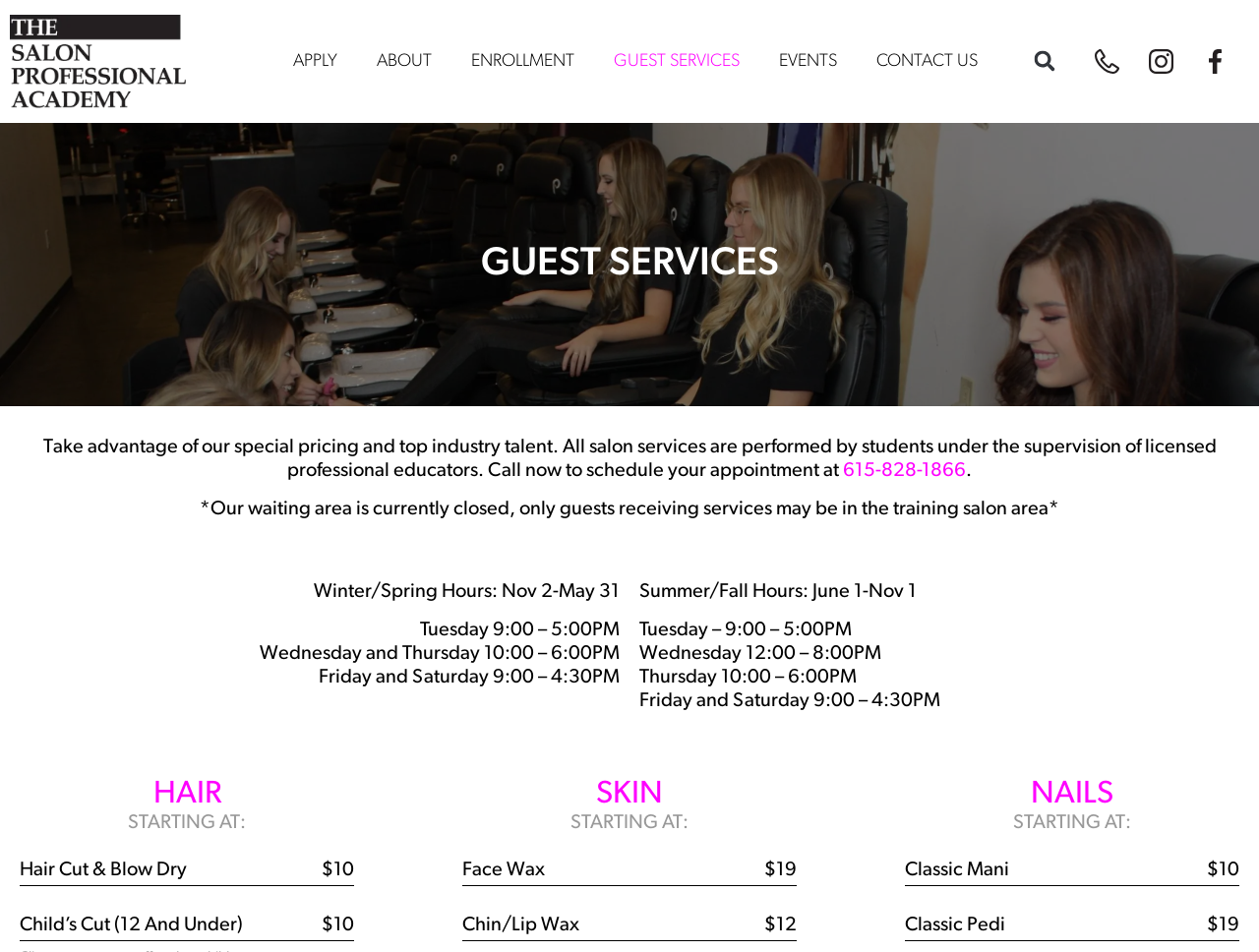What are the hours of operation on Tuesdays?
Give a detailed response to the question by analyzing the screenshot.

The hours of operation on Tuesdays are from 9:00AM to 5:00PM, as stated in the StaticText element with the text 'Tuesday 9:00 – 5:00PM'.